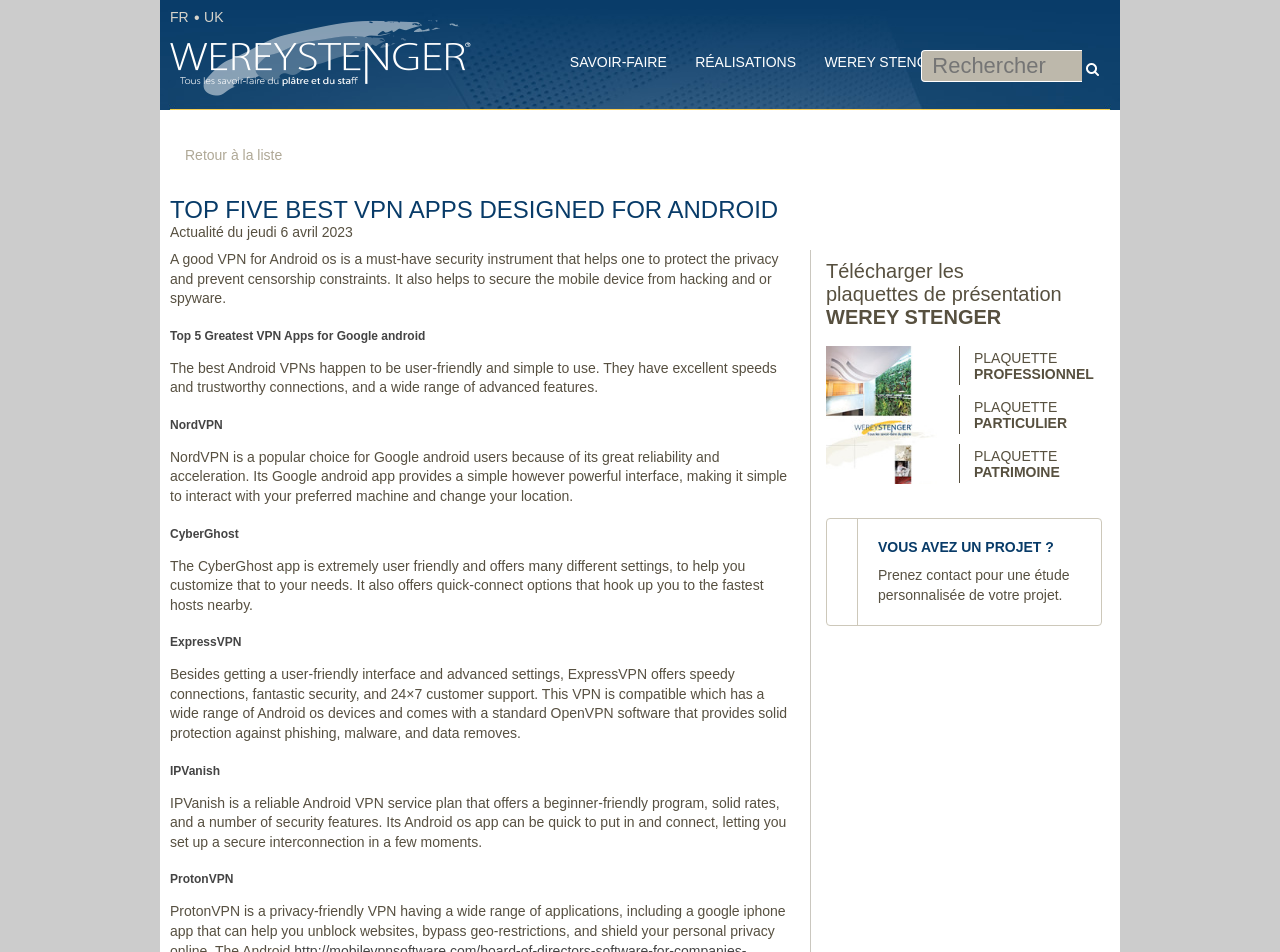Identify the bounding box coordinates of the clickable region necessary to fulfill the following instruction: "Go to the next post". The bounding box coordinates should be four float numbers between 0 and 1, i.e., [left, top, right, bottom].

None